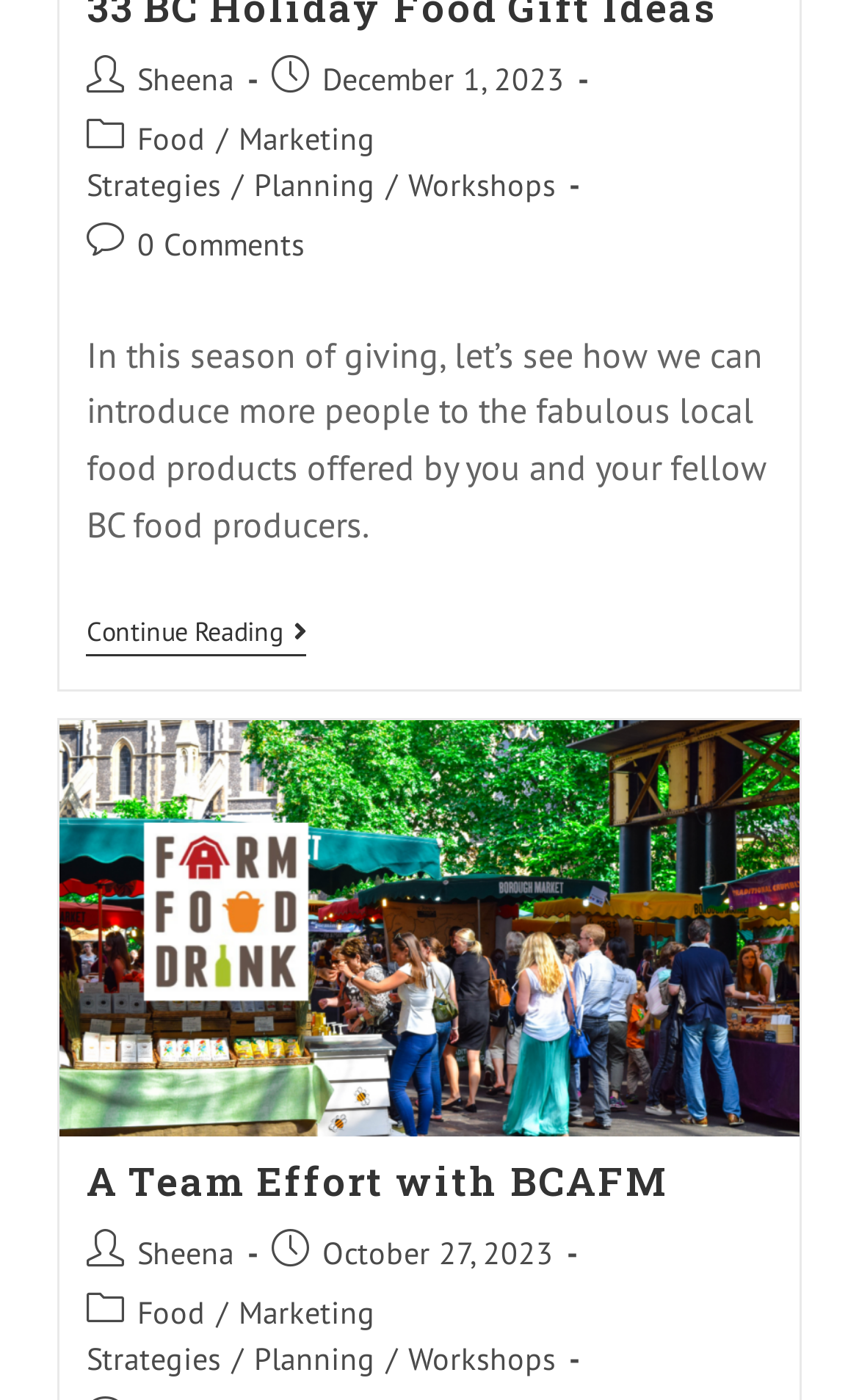Identify the bounding box for the given UI element using the description provided. Coordinates should be in the format (top-left x, top-left y, bottom-right x, bottom-right y) and must be between 0 and 1. Here is the description: Sheena

[0.16, 0.042, 0.272, 0.071]